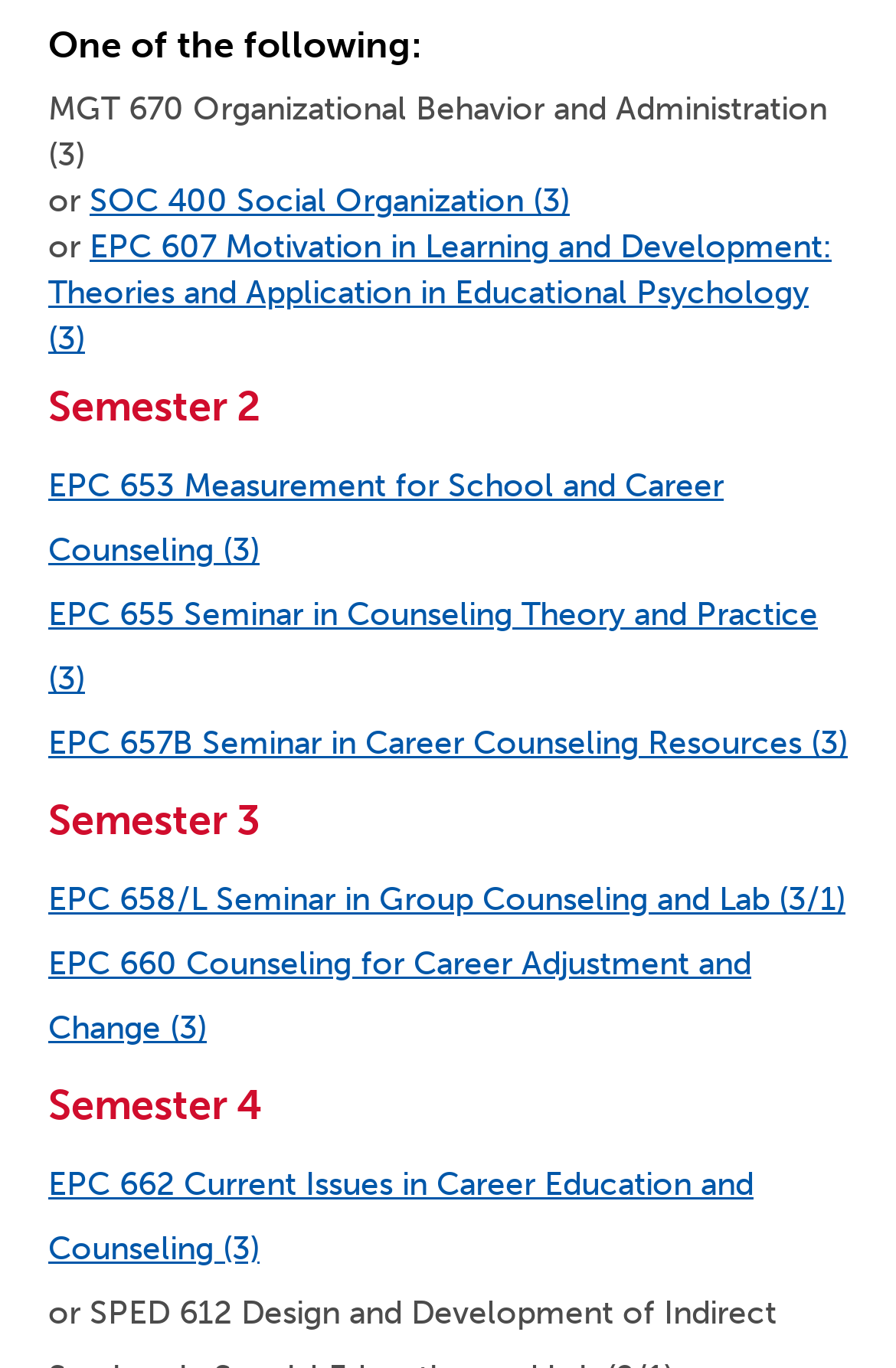Please determine the bounding box coordinates of the section I need to click to accomplish this instruction: "go to SOC 400 Social Organization course page".

[0.1, 0.133, 0.636, 0.162]